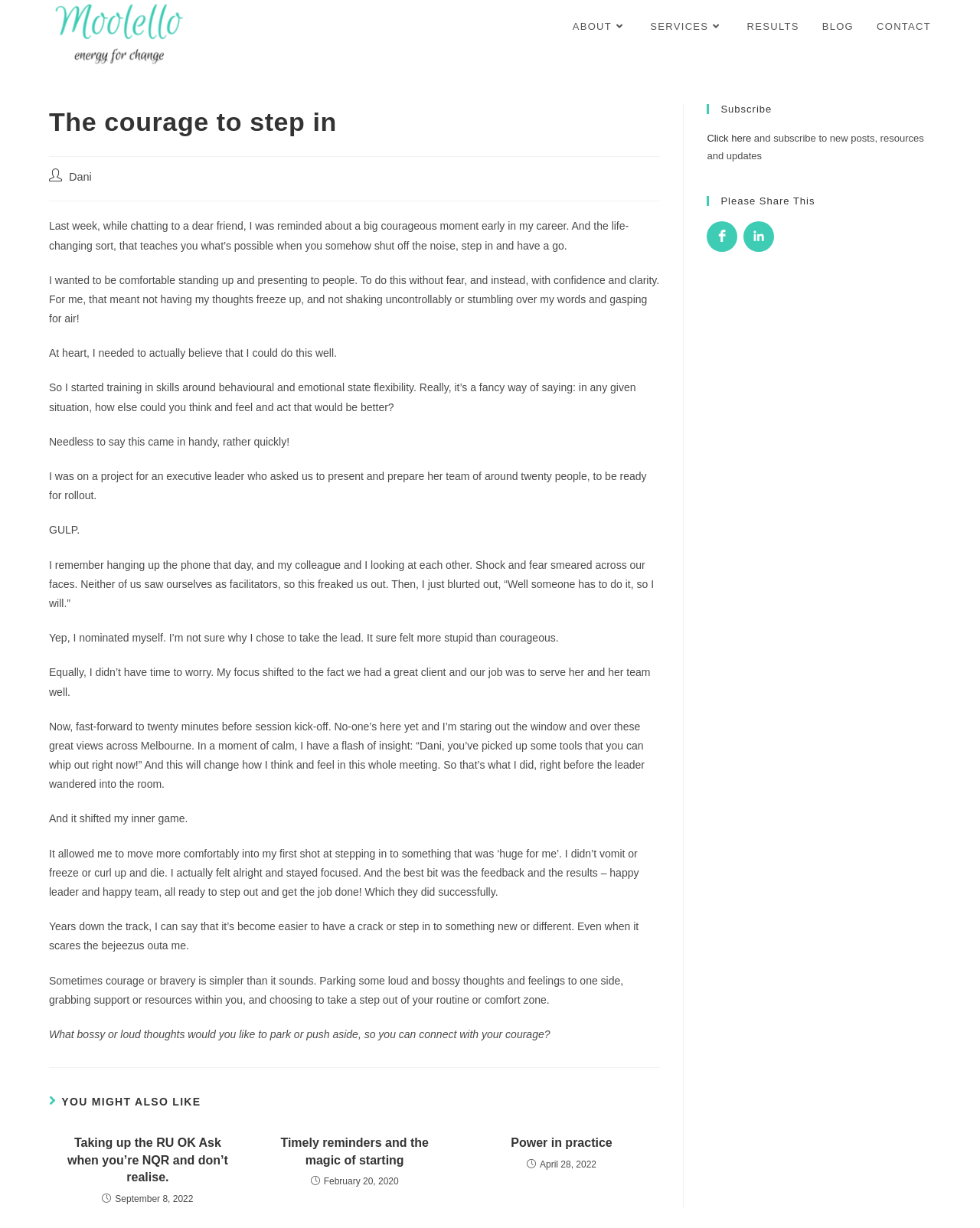Deliver a detailed narrative of the webpage's visual and textual elements.

The webpage is a blog post titled "The courage to step in" by Dani. At the top, there is a navigation menu with links to "ABOUT", "SERVICES", "RESULTS", "BLOG", and "CONTACT". Below the navigation menu, there is a header section with the blog post title and a brief description of the author, Dani.

The main content of the blog post is a personal story about Dani's courageous moment early in her career. The story is divided into several paragraphs, each describing a specific moment or feeling. The text is written in a conversational tone, with Dani sharing her thoughts and emotions about stepping out of her comfort zone and presenting to a team of twenty people.

Throughout the blog post, there are no images, but there are several headings and subheadings that break up the text. The headings are in a larger font size and are used to separate different sections of the story.

At the bottom of the blog post, there is a section titled "YOU MIGHT ALSO LIKE" with three article previews. Each preview includes a heading, a link to the article, and a timestamp. The articles are titled "Taking up the RU OK Ask when you’re NQR and don’t realise", "Timely reminders and the magic of starting", and "Power in practice".

To the right of the main content, there is a sidebar with two sections. The top section is titled "Subscribe" and includes a link to subscribe to new posts, resources, and updates. The bottom section is titled "Please Share This" and includes links to share the blog post on Facebook and LinkedIn, each with a corresponding icon.

Overall, the webpage has a clean and simple design, with a focus on the blog post content and easy navigation to other sections of the website.